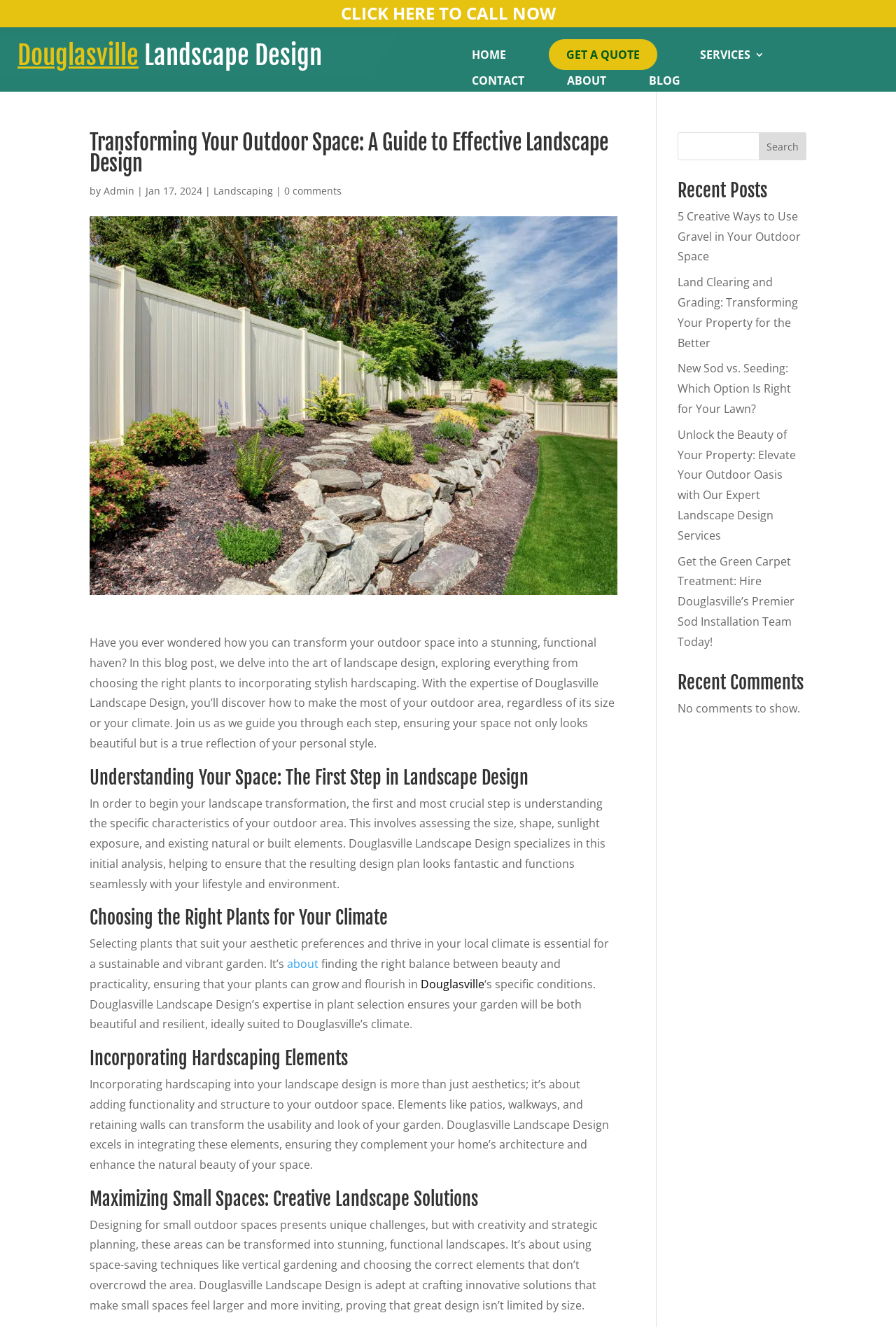What is the name of the landscape design company?
Identify the answer in the screenshot and reply with a single word or phrase.

Douglasville Landscape Design